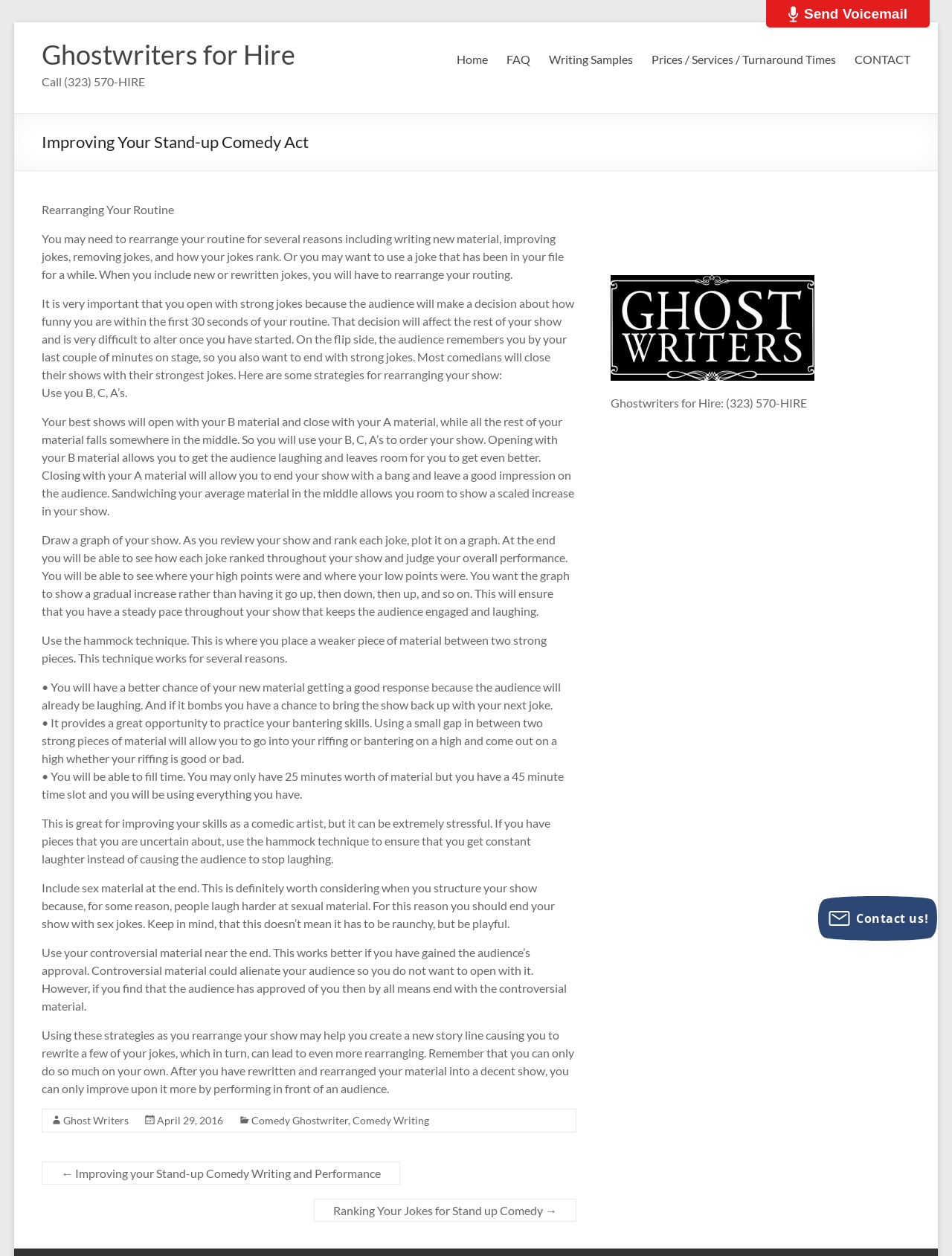Extract the bounding box coordinates of the UI element described by: "Comedy Ghostwriter". The coordinates should include four float numbers ranging from 0 to 1, e.g., [left, top, right, bottom].

[0.264, 0.887, 0.366, 0.897]